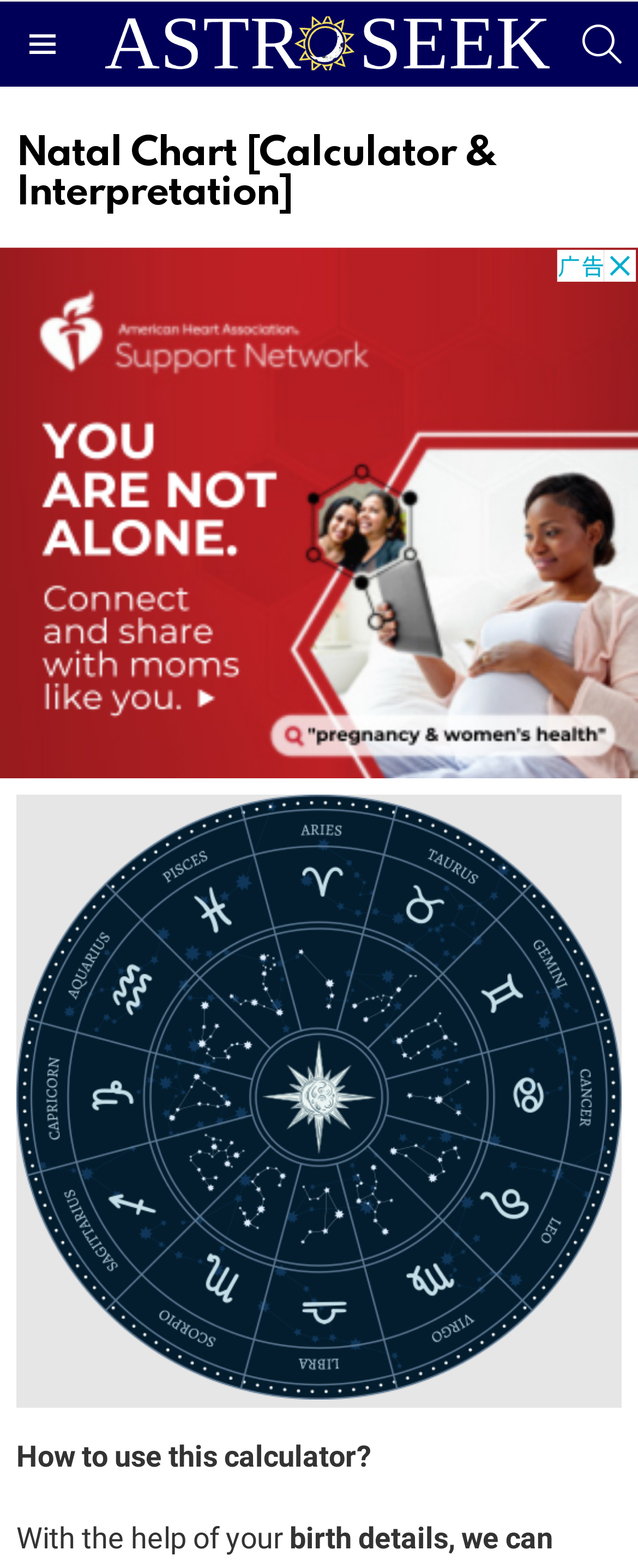Please identify the primary heading of the webpage and give its text content.

Natal Chart [Calculator & Interpretation]